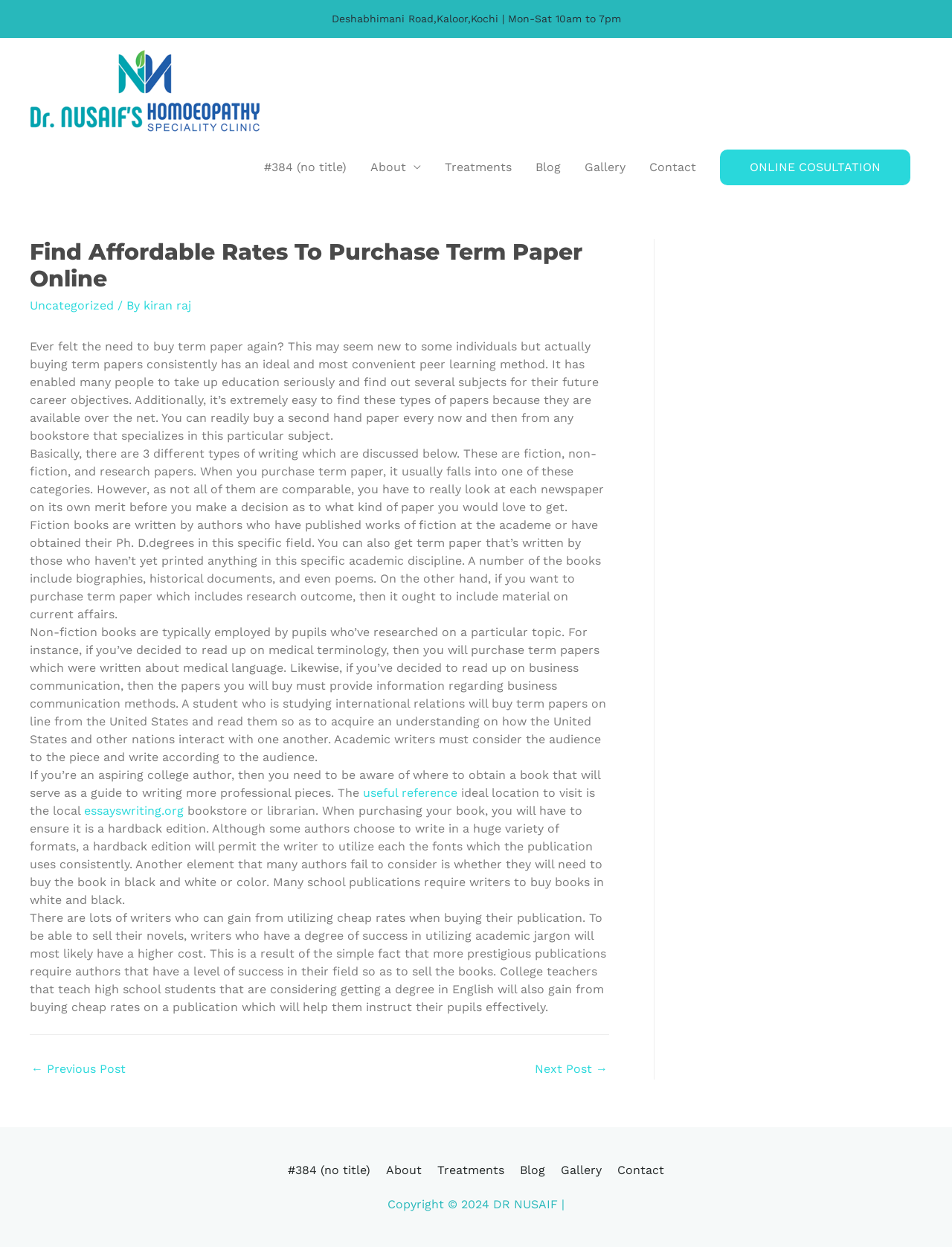What is the purpose of buying term papers?
Carefully analyze the image and provide a detailed answer to the question.

According to the webpage, buying term papers is a convenient way to take education seriously and find out several subjects for future career objectives. This is mentioned in the main article section of the webpage.